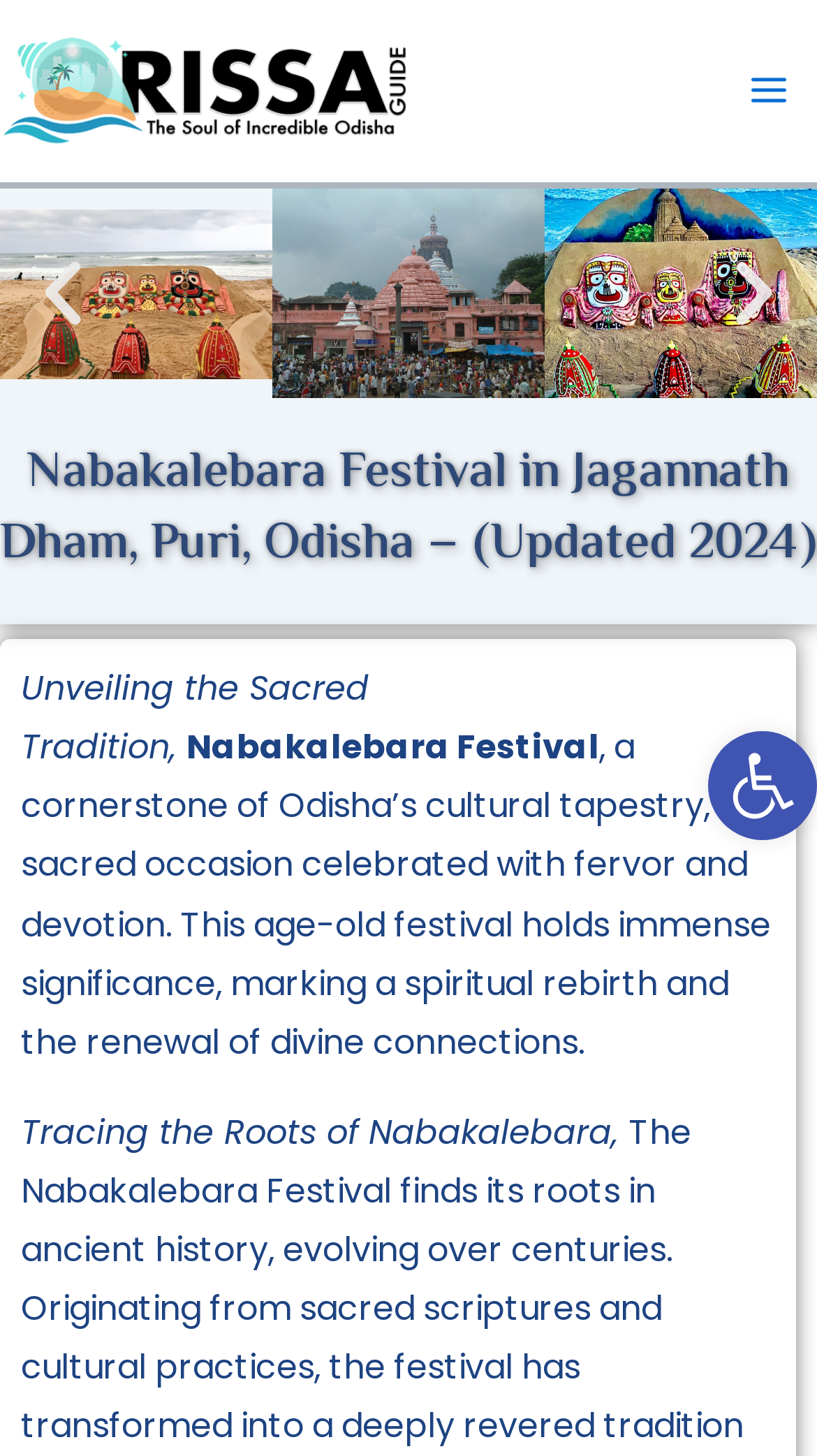Please provide a brief answer to the question using only one word or phrase: 
What is the name of the festival described on the webpage?

Nabakalebara Festival